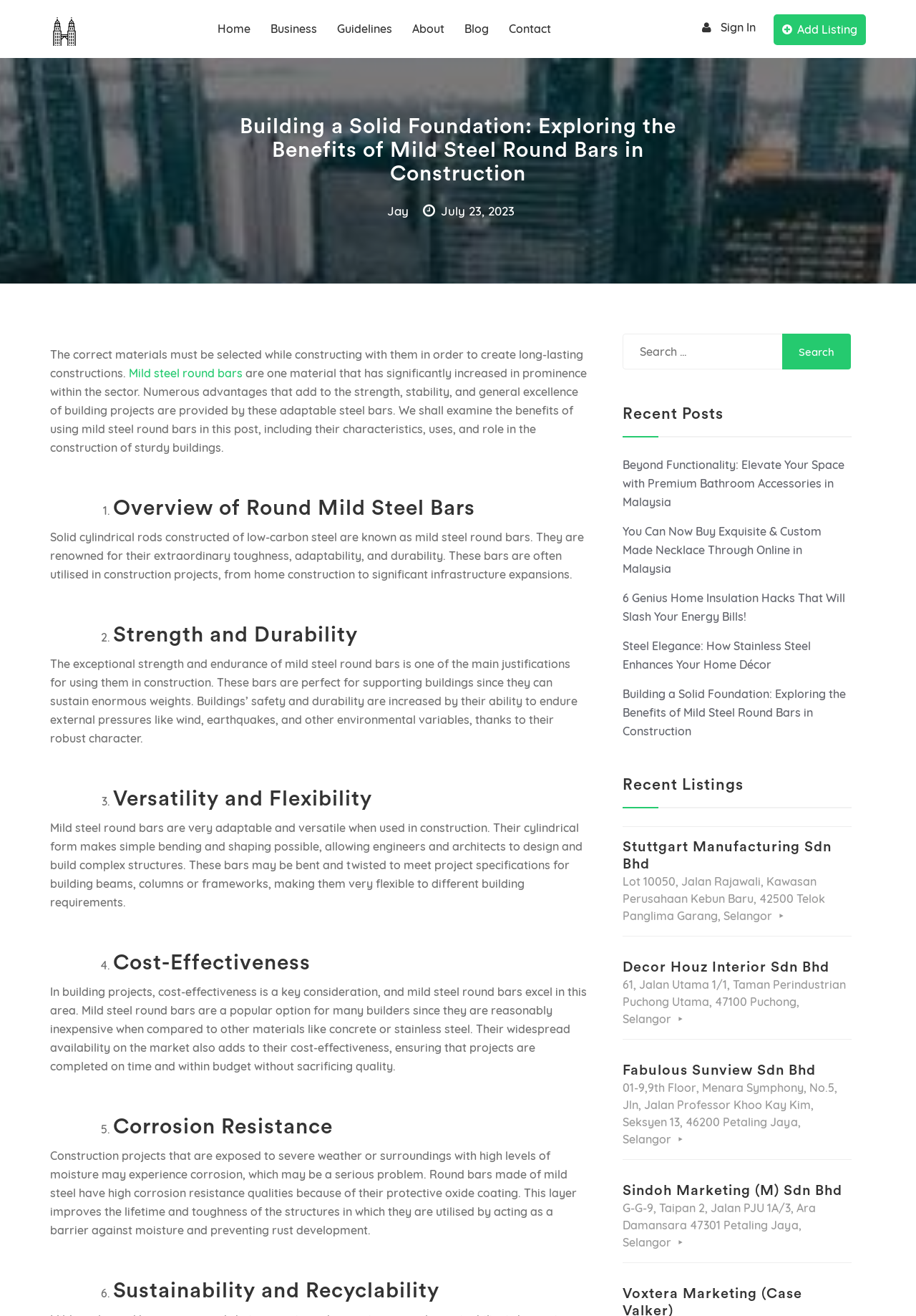Please respond to the question using a single word or phrase:
What can be found in the 'Recent Posts' section?

Links to articles